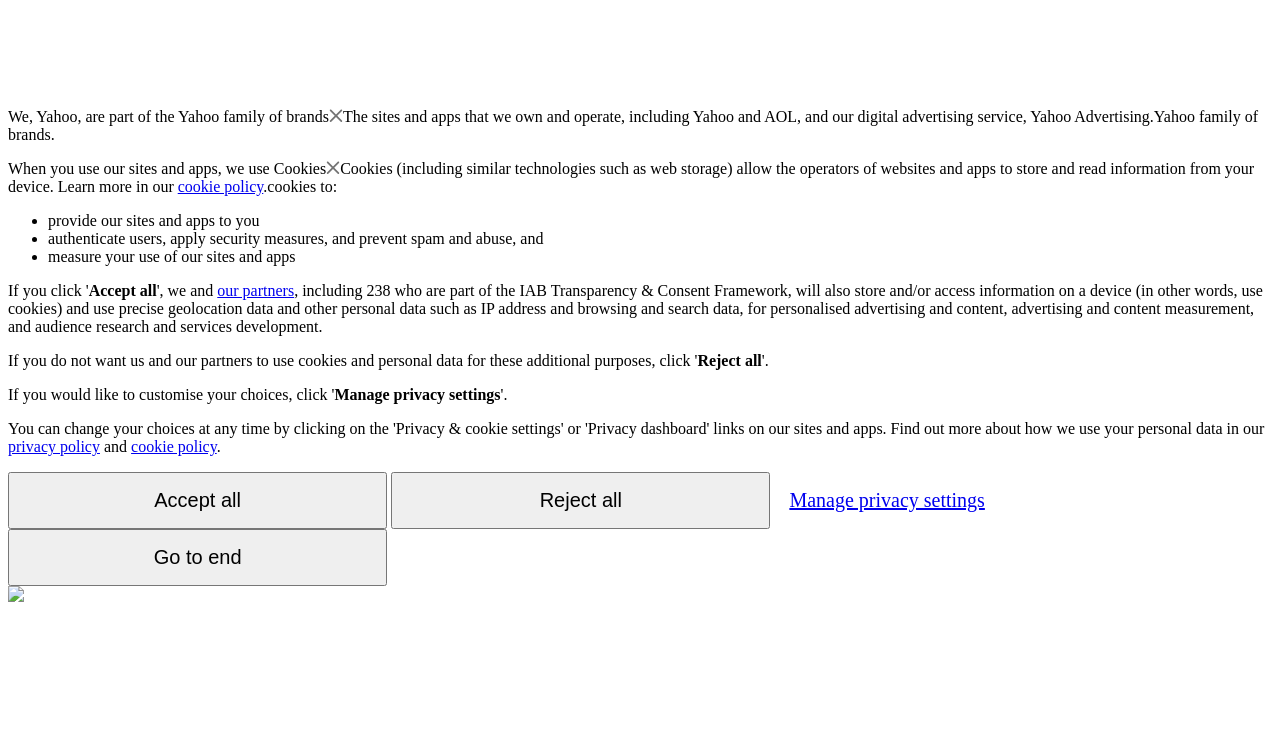Can you identify the bounding box coordinates of the clickable region needed to carry out this instruction: 'Follow the 'our partners' link'? The coordinates should be four float numbers within the range of 0 to 1, stated as [left, top, right, bottom].

[0.17, 0.374, 0.23, 0.396]